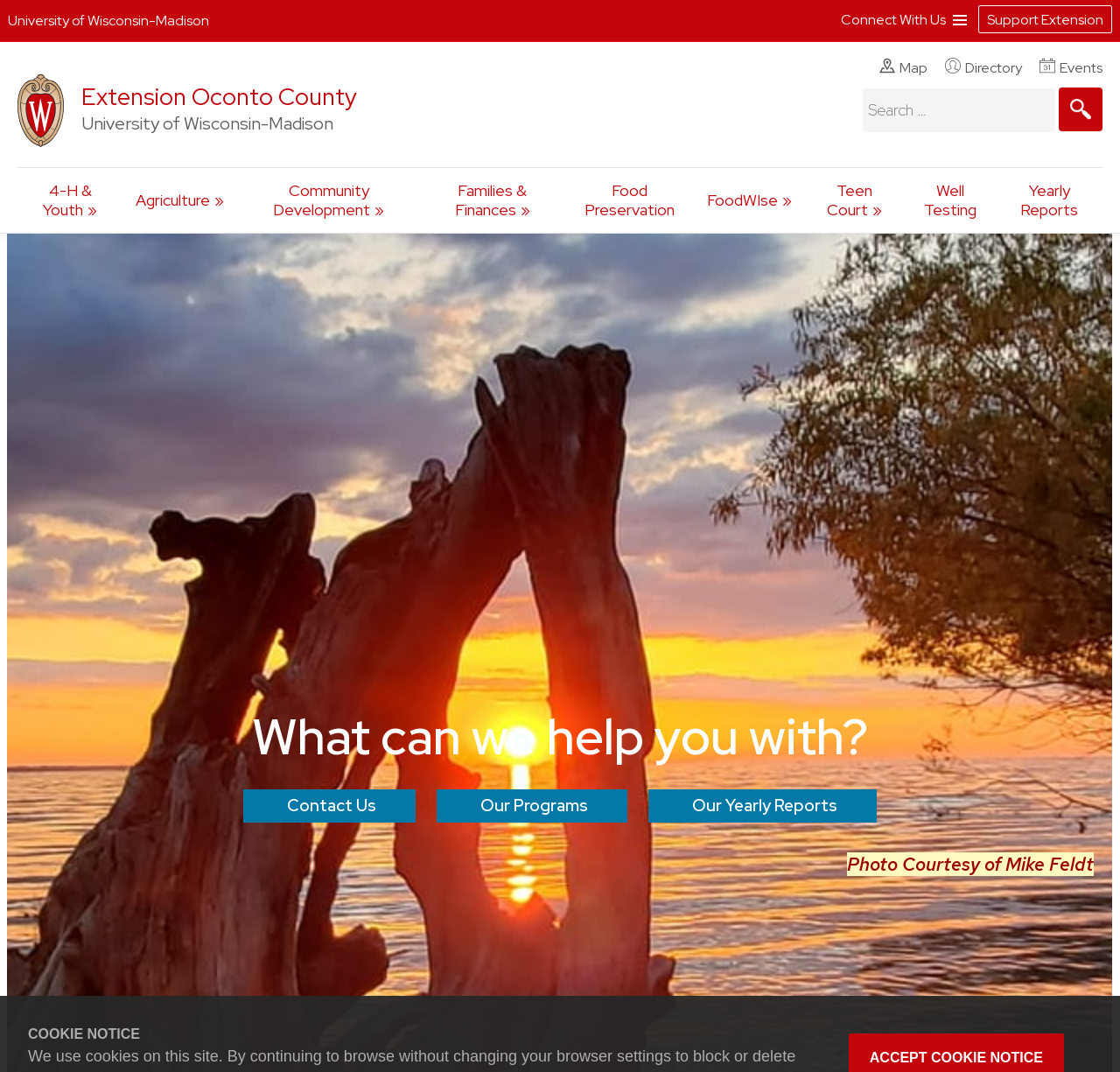Provide the bounding box coordinates for the specified HTML element described in this description: "Our Programs". The coordinates should be four float numbers ranging from 0 to 1, in the format [left, top, right, bottom].

[0.389, 0.736, 0.56, 0.767]